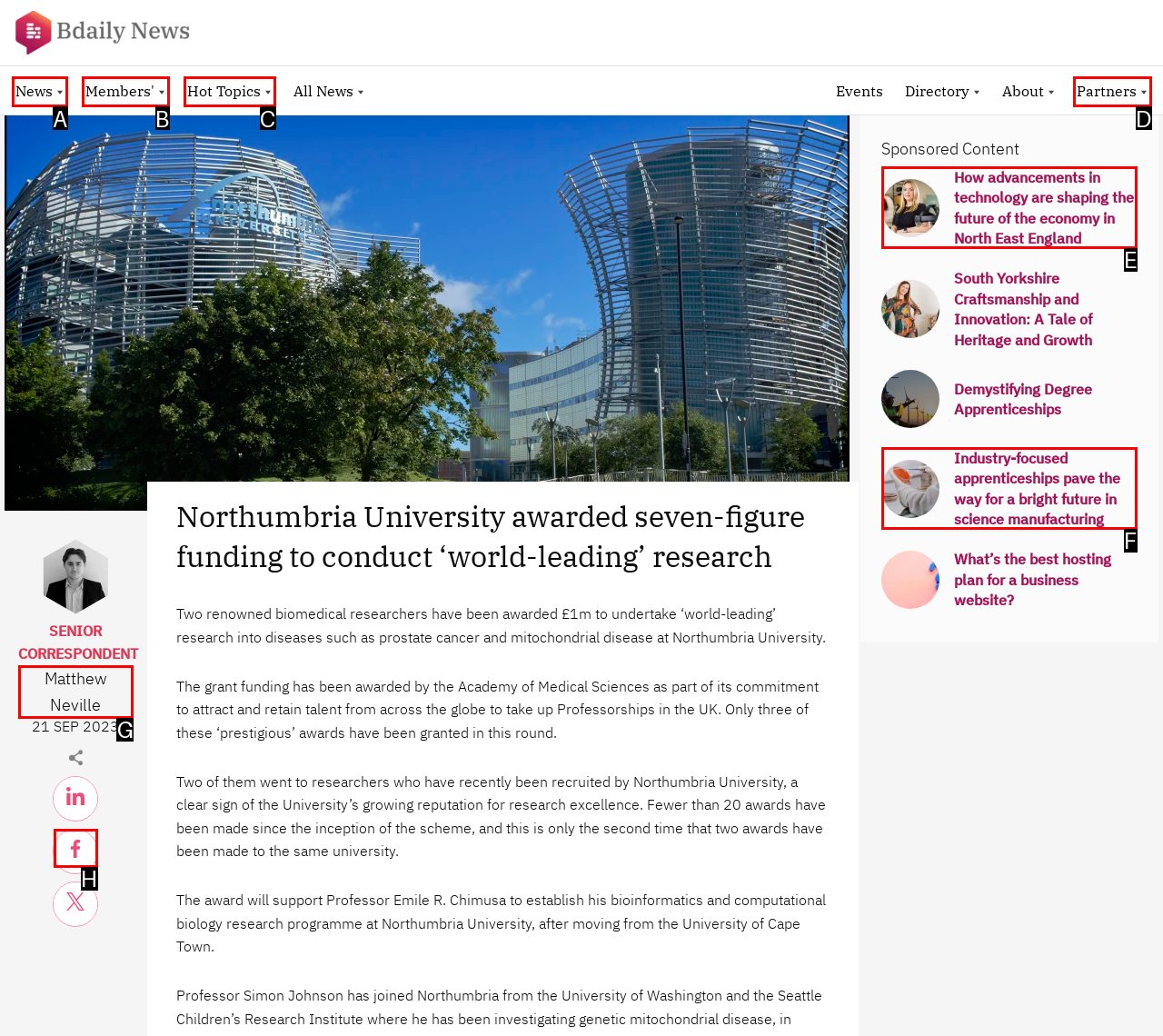Given the description: Matthew Neville, pick the option that matches best and answer with the corresponding letter directly.

G